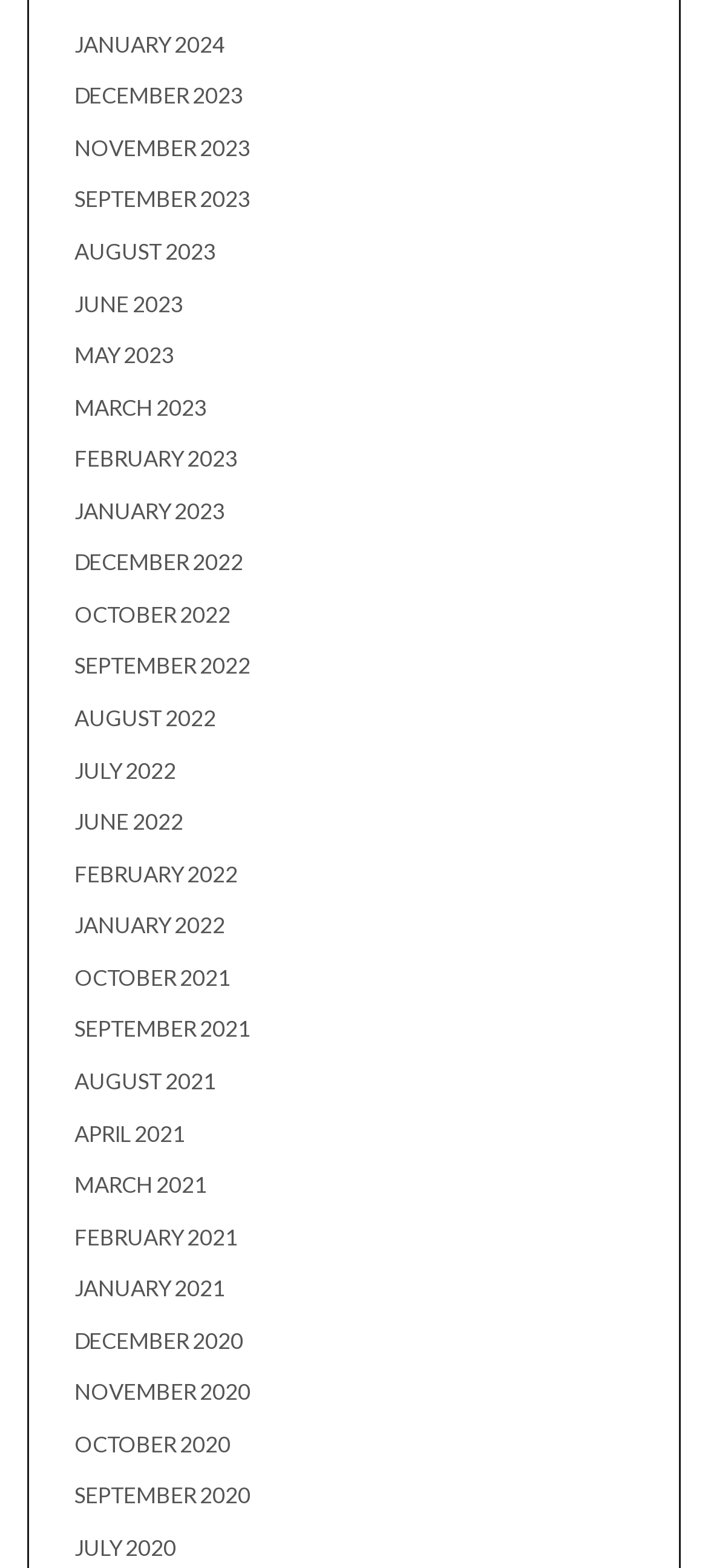Please specify the bounding box coordinates of the clickable section necessary to execute the following command: "Check September 2023".

[0.105, 0.119, 0.354, 0.136]